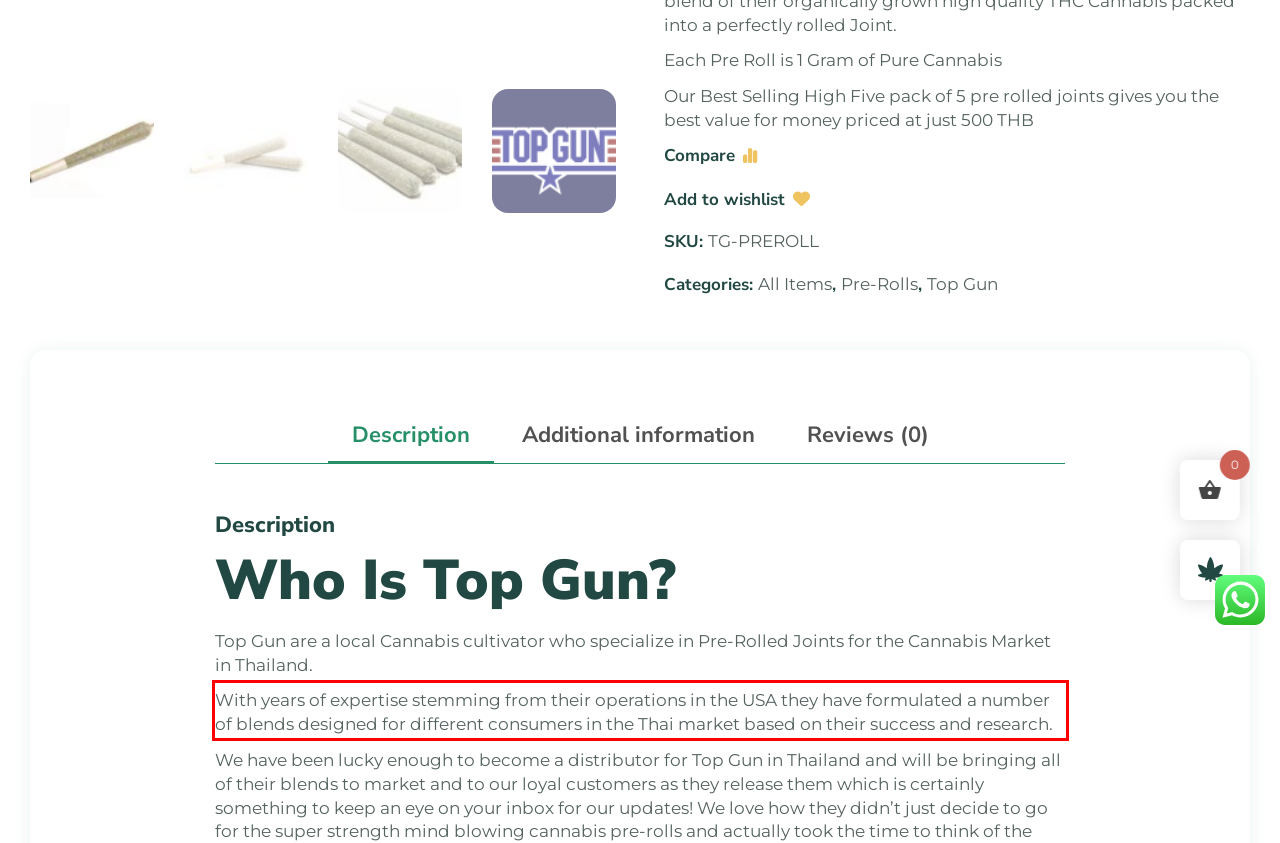Look at the provided screenshot of the webpage and perform OCR on the text within the red bounding box.

With years of expertise stemming from their operations in the USA they have formulated a number of blends designed for different consumers in the Thai market based on their success and research.